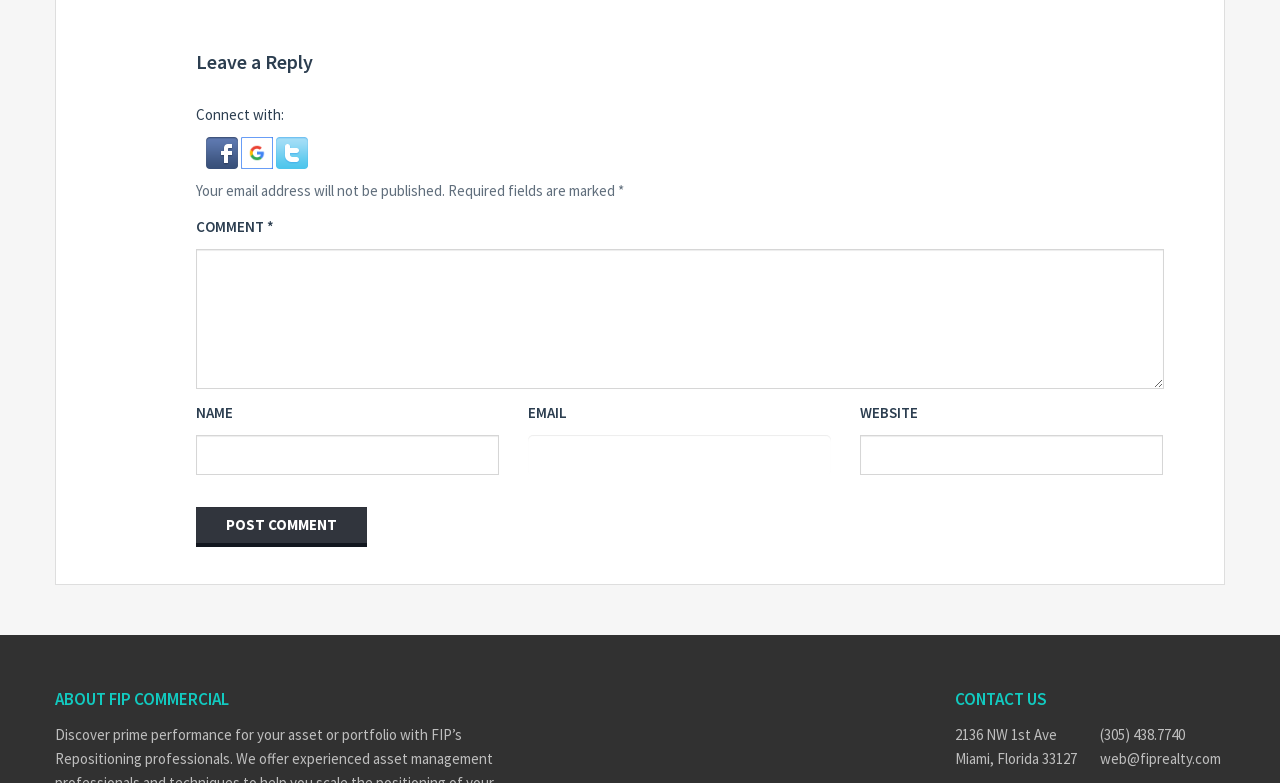What is the purpose of the 'Connect with' section?
Provide a detailed and extensive answer to the question.

The 'Connect with' section is located at the top of the webpage and contains three buttons to connect with Facebook, Google, and Twitter, indicating that its purpose is to allow users to connect with their social media accounts.